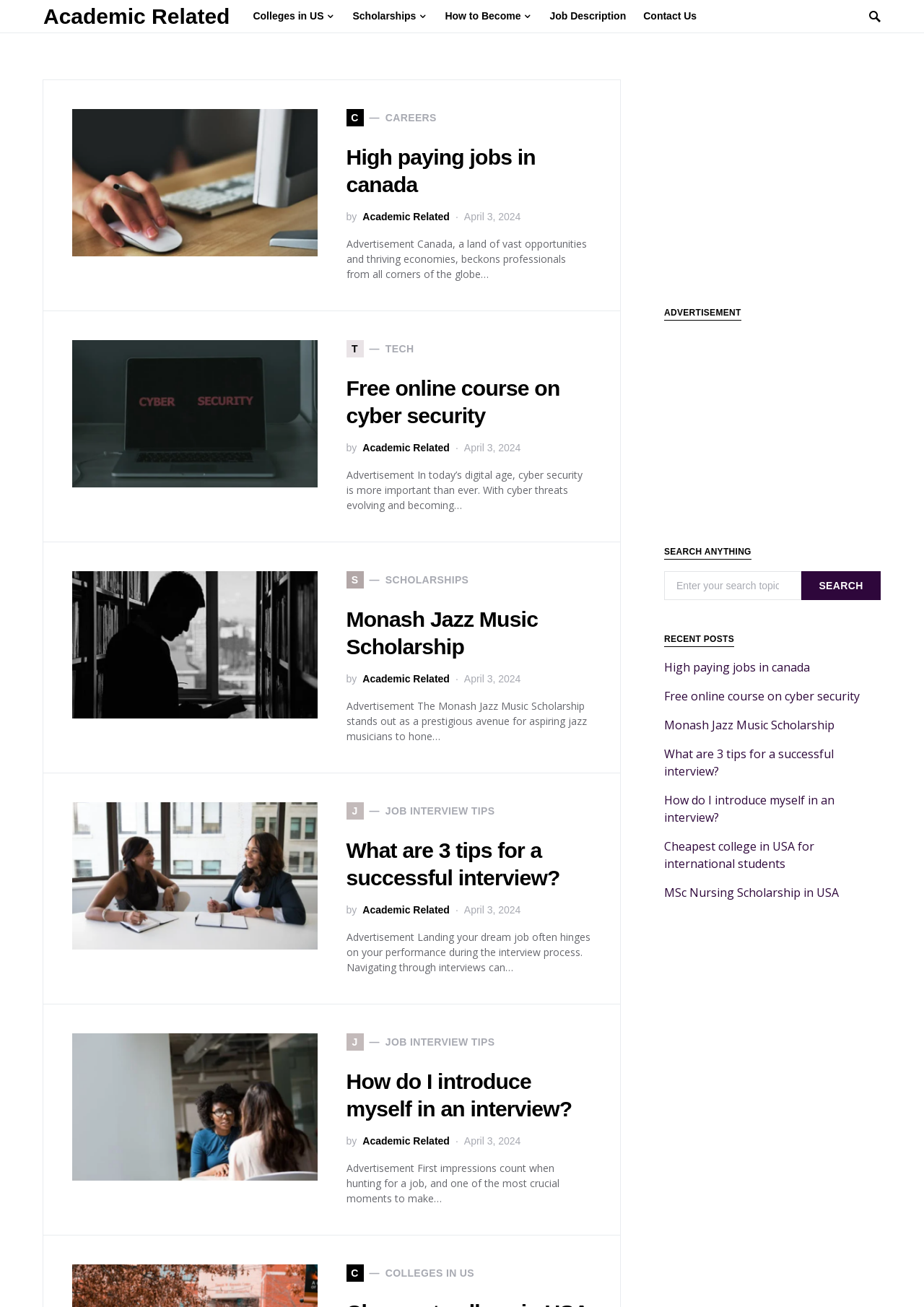Predict the bounding box coordinates for the UI element described as: "High paying jobs in canada". The coordinates should be four float numbers between 0 and 1, presented as [left, top, right, bottom].

[0.719, 0.504, 0.877, 0.517]